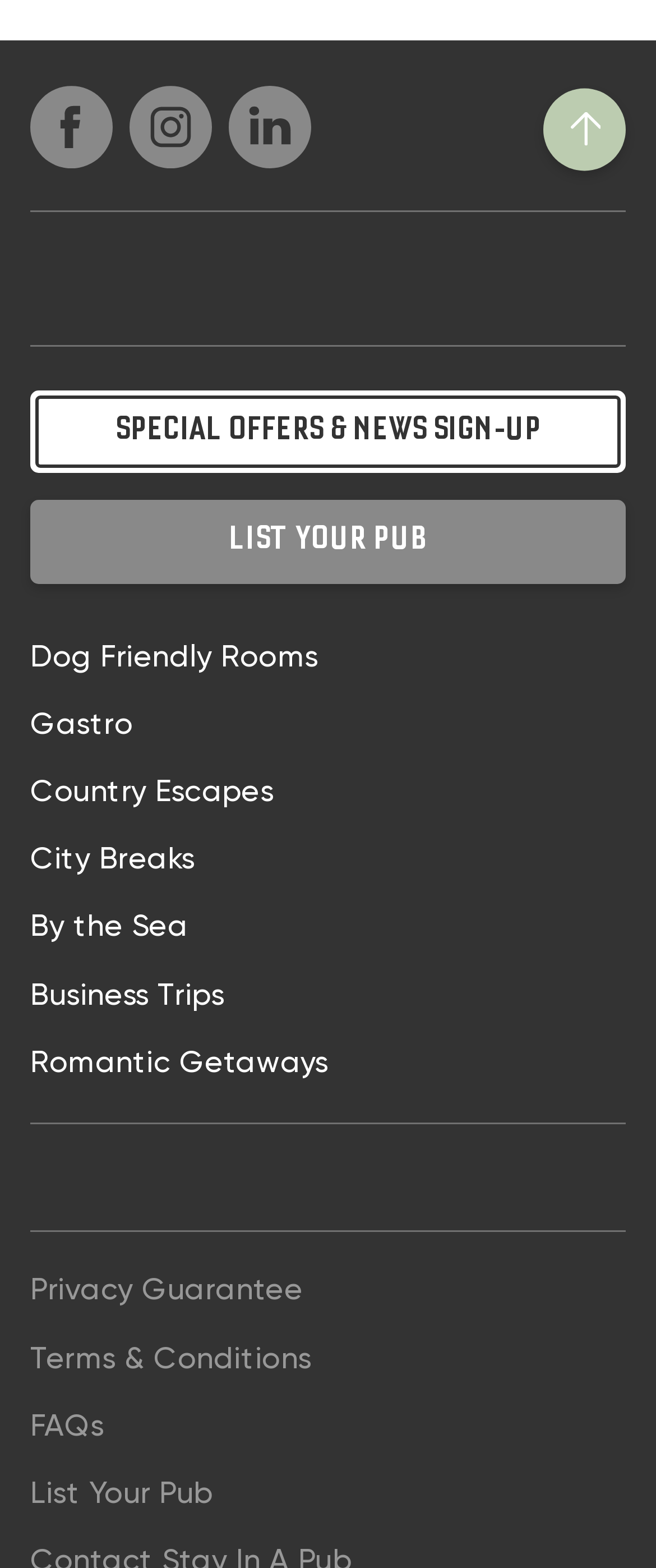Please specify the coordinates of the bounding box for the element that should be clicked to carry out this instruction: "Visit Stay In A Pub home page". The coordinates must be four float numbers between 0 and 1, formatted as [left, top, right, bottom].

[0.046, 0.166, 0.064, 0.189]